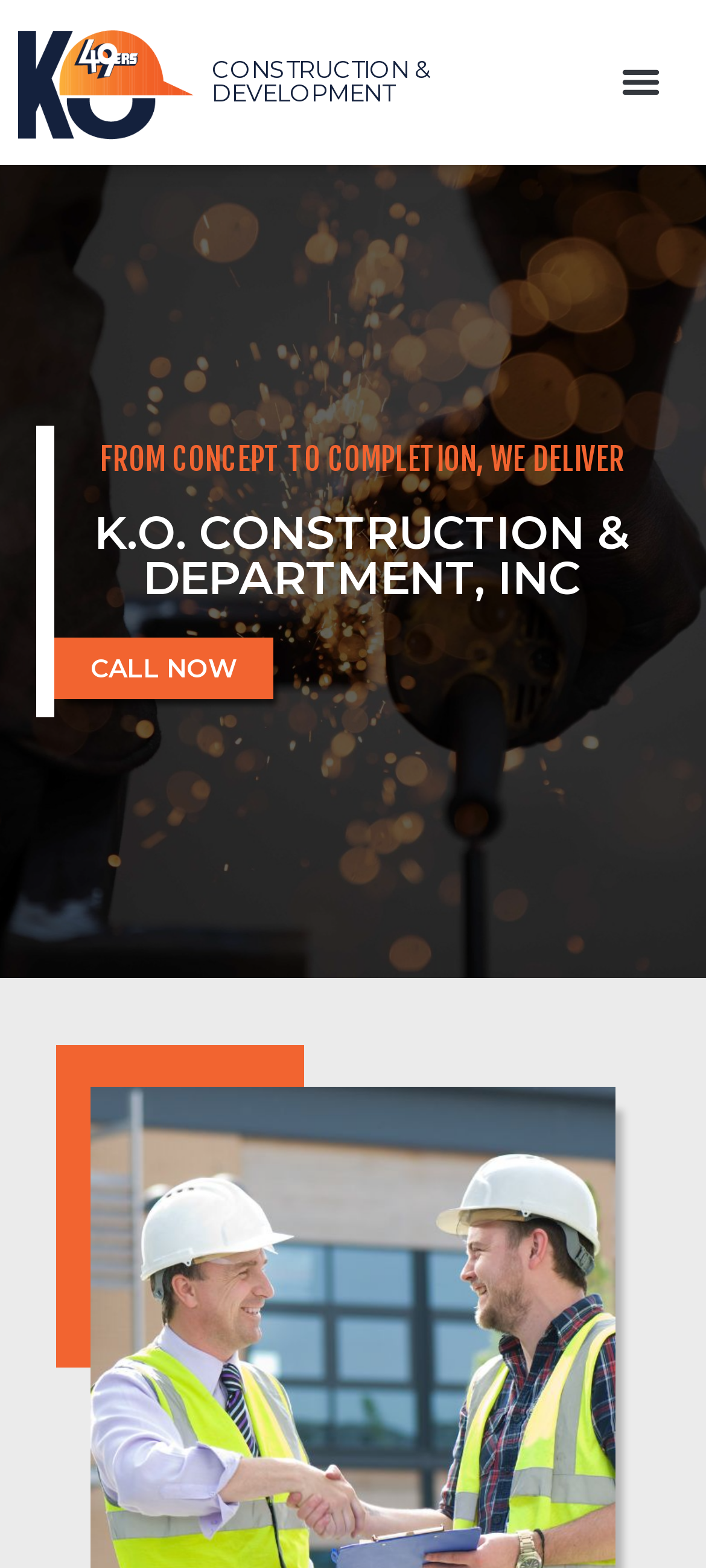Identify and provide the bounding box coordinates of the UI element described: "Construction & Development". The coordinates should be formatted as [left, top, right, bottom], with each number being a float between 0 and 1.

[0.3, 0.035, 0.61, 0.068]